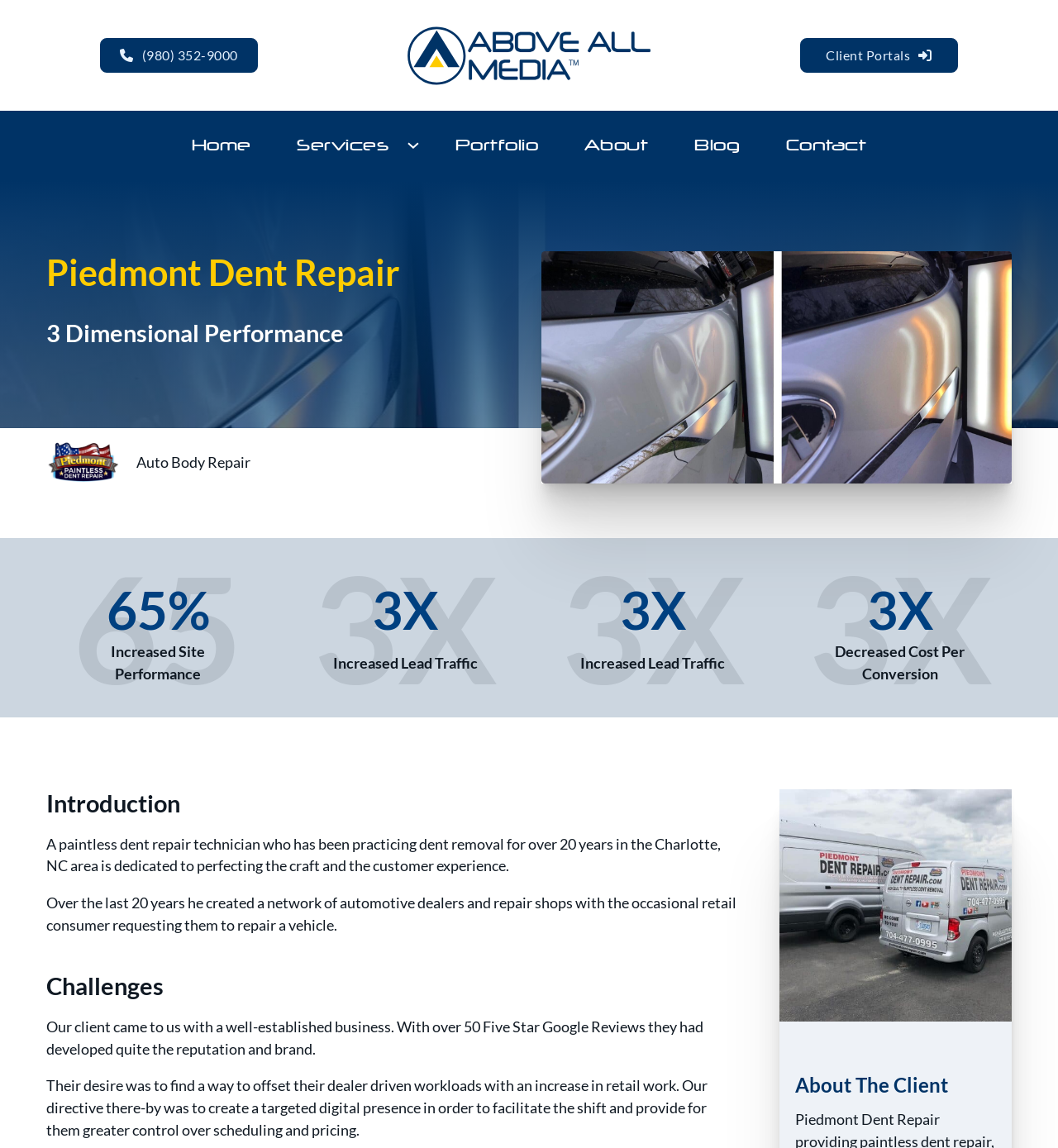Given the element description, predict the bounding box coordinates in the format (top-left x, top-left y, bottom-right x, bottom-right y), using floating point numbers between 0 and 1: alt="Above All Media"

[0.383, 0.021, 0.617, 0.075]